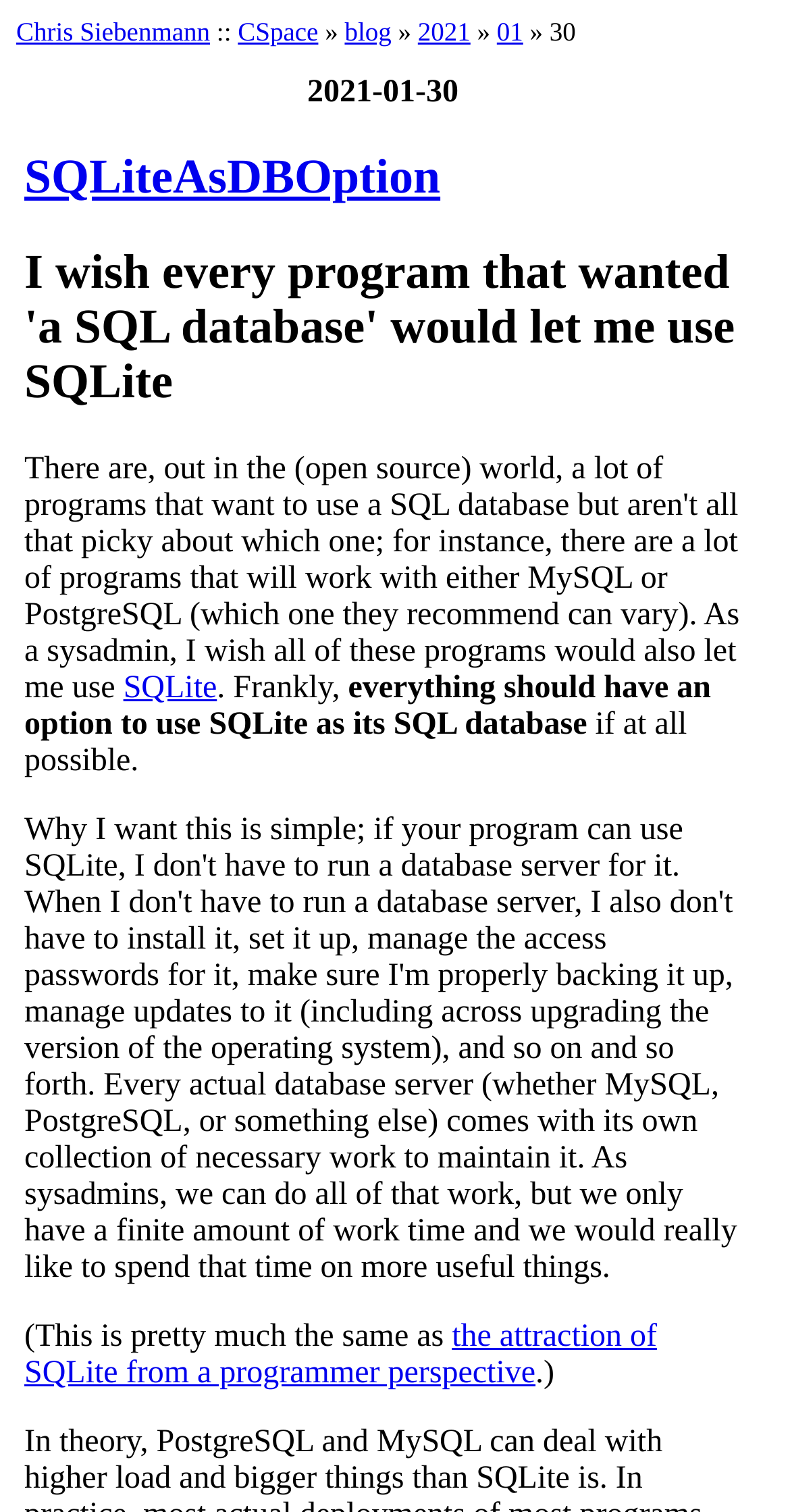Locate the bounding box coordinates of the element you need to click to accomplish the task described by this instruction: "Choose a country".

None